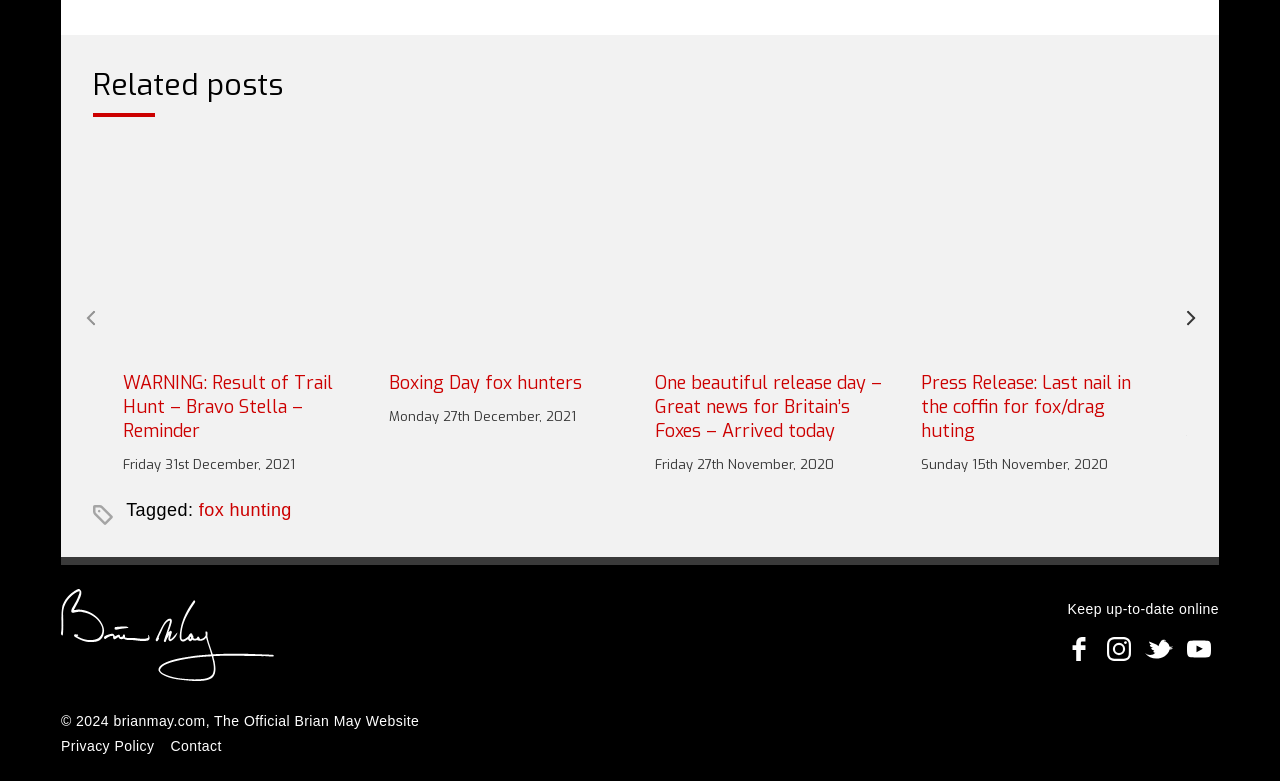Highlight the bounding box coordinates of the element you need to click to perform the following instruction: "View the 'WARNING: Result of Trail Hunt – Bravo Stella – Reminder' post."

[0.096, 0.475, 0.28, 0.567]